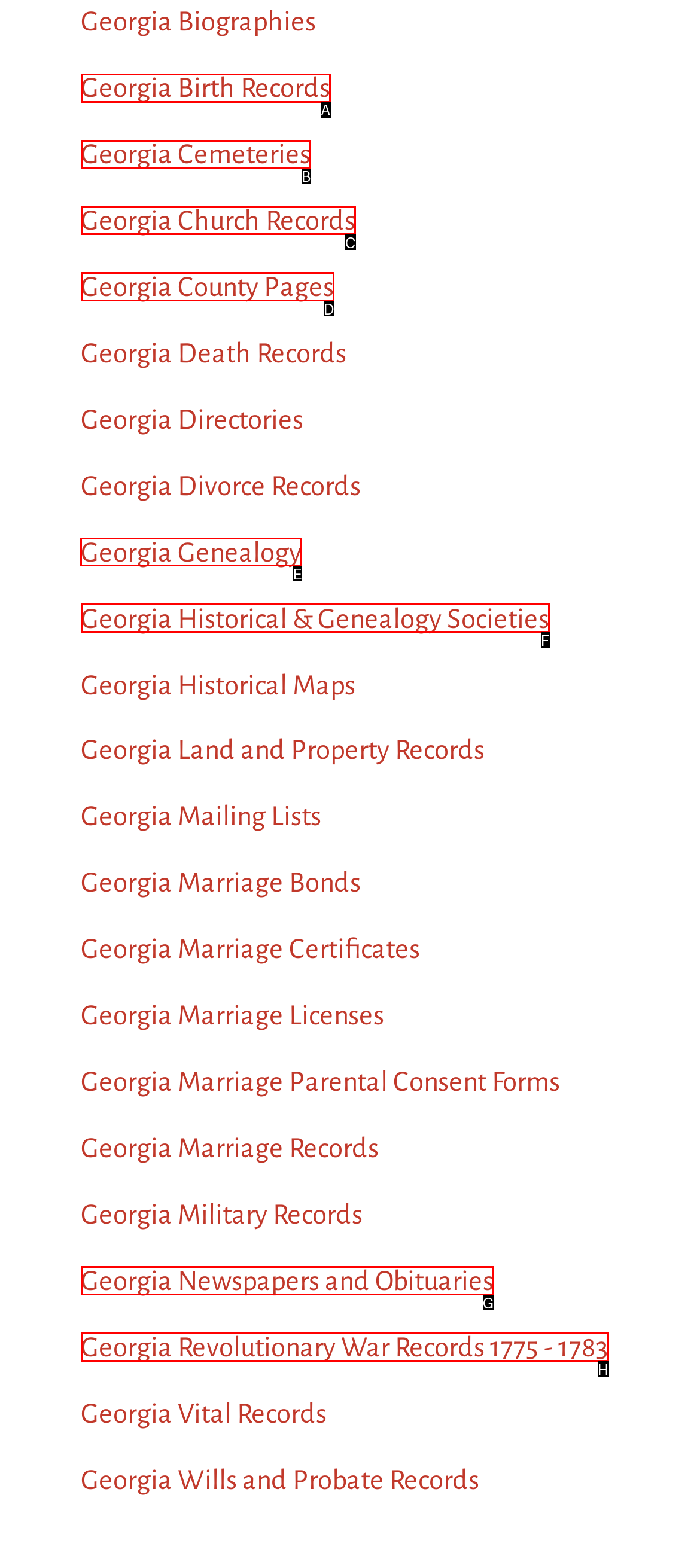Which letter corresponds to the correct option to complete the task: Learn about Georgia Genealogy?
Answer with the letter of the chosen UI element.

E